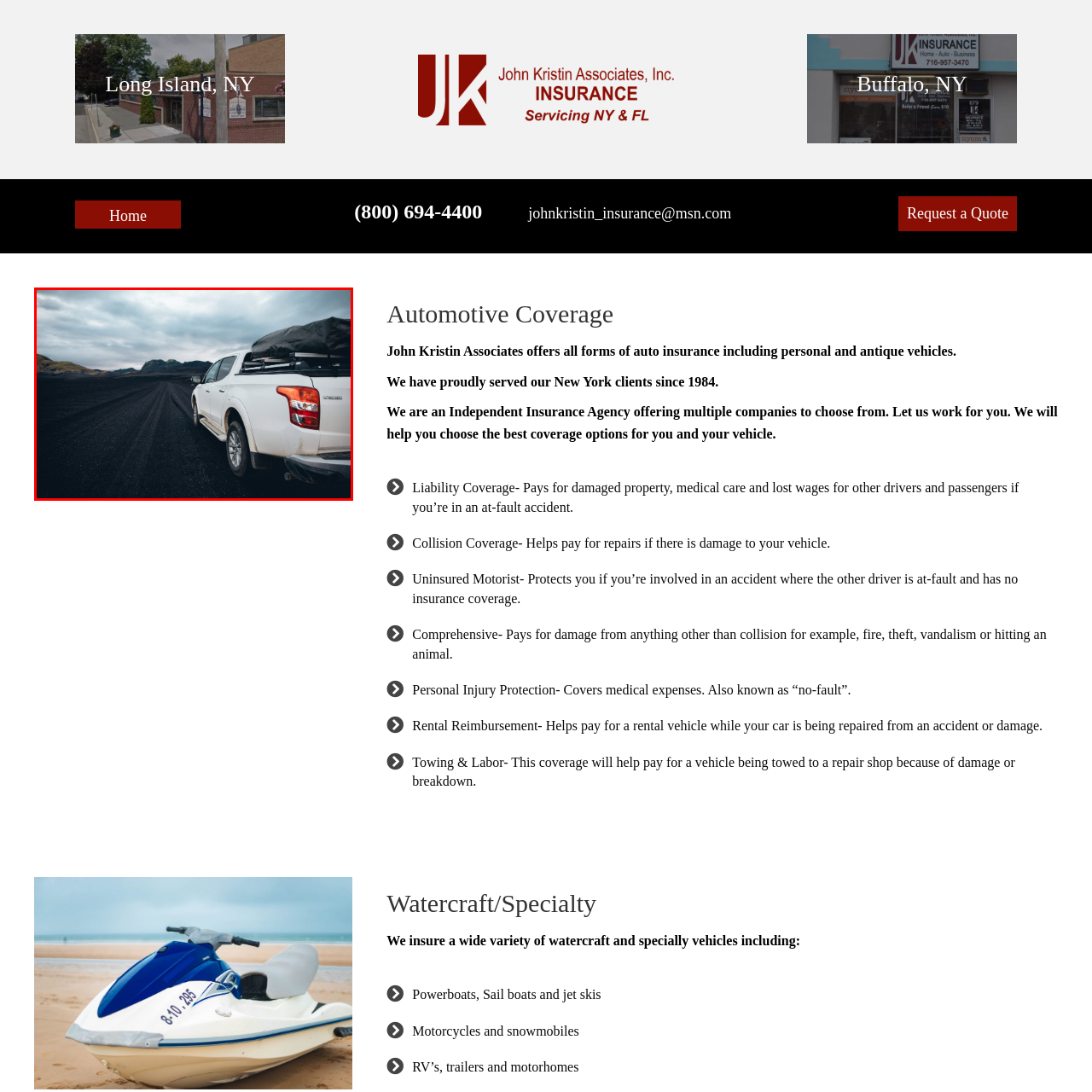Provide a comprehensive description of the image located within the red boundary.

The image depicts a white pickup truck parked on a remote, dark volcanic sand landscape. In the background, rolling hills and mountains under a moody sky enhance the sense of adventure. The truck is equipped with a rooftop cargo bag, suggesting it's ready for exploration or off-roading. This scene embodies the spirit of adventure and the rugged outdoor lifestyle, perfect for those seeking thrilling experiences in nature. The composition also highlights the vehicle's suitability for various automotive coverage options, emphasizing that it can handle both daily driving and off-road challenges.